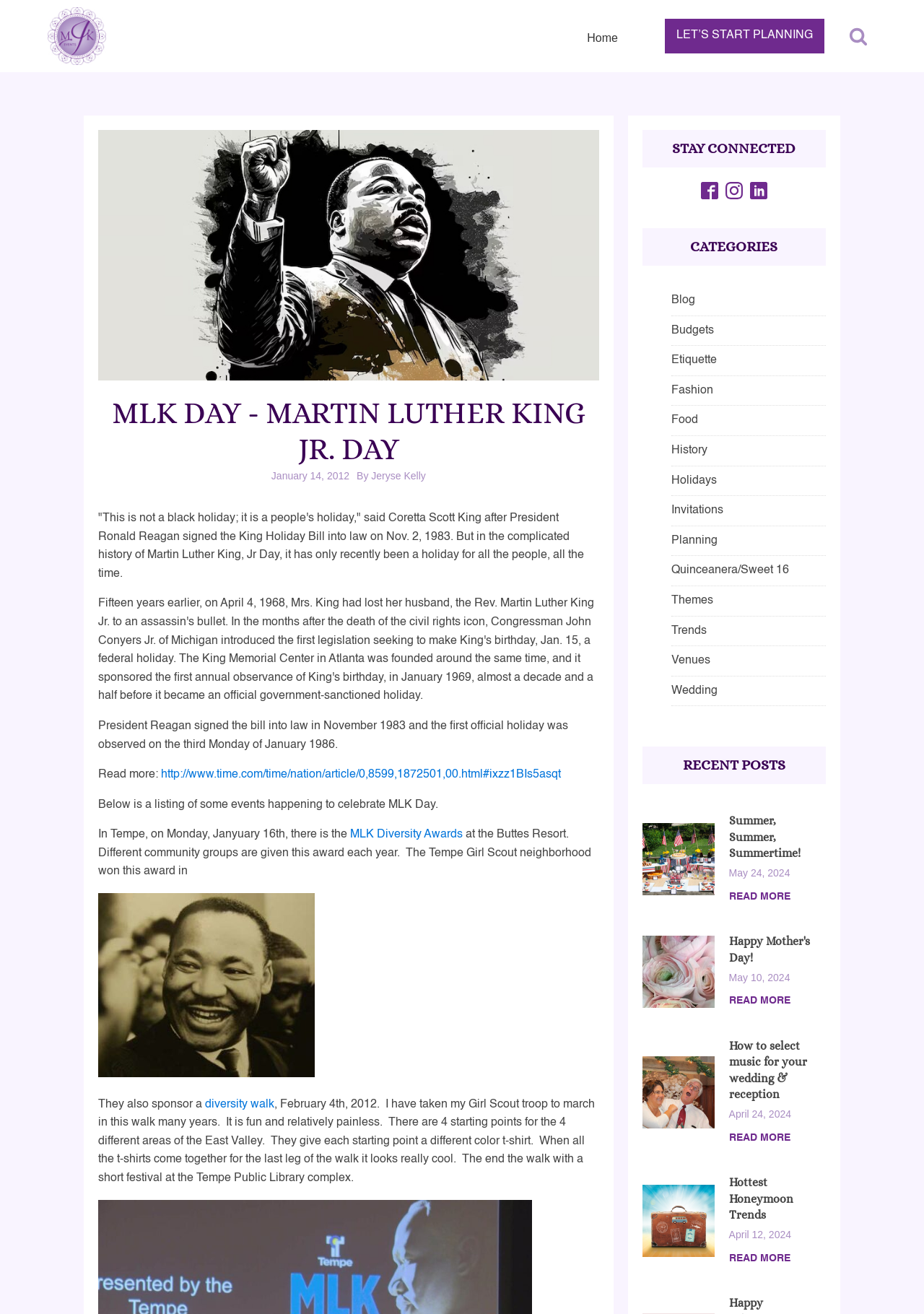Could you find the bounding box coordinates of the clickable area to complete this instruction: "Open search"?

[0.908, 0.015, 0.95, 0.04]